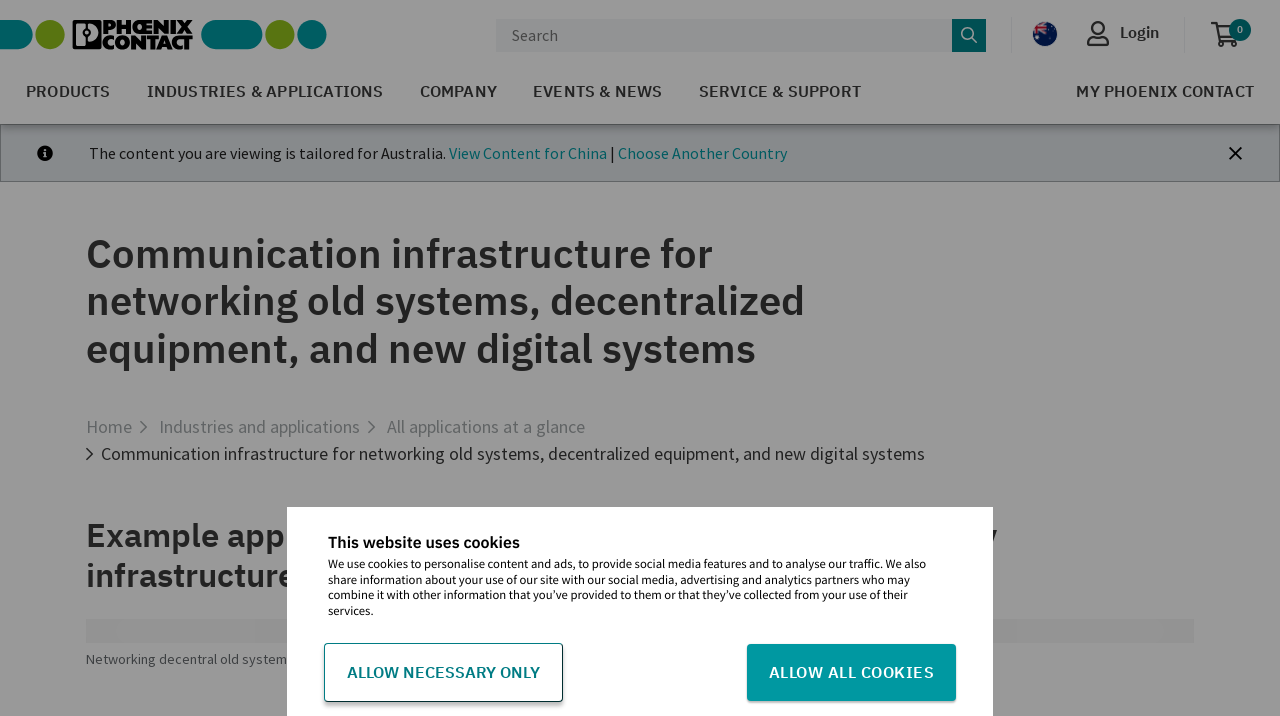What is the purpose of the search box?
Observe the image and answer the question with a one-word or short phrase response.

To search